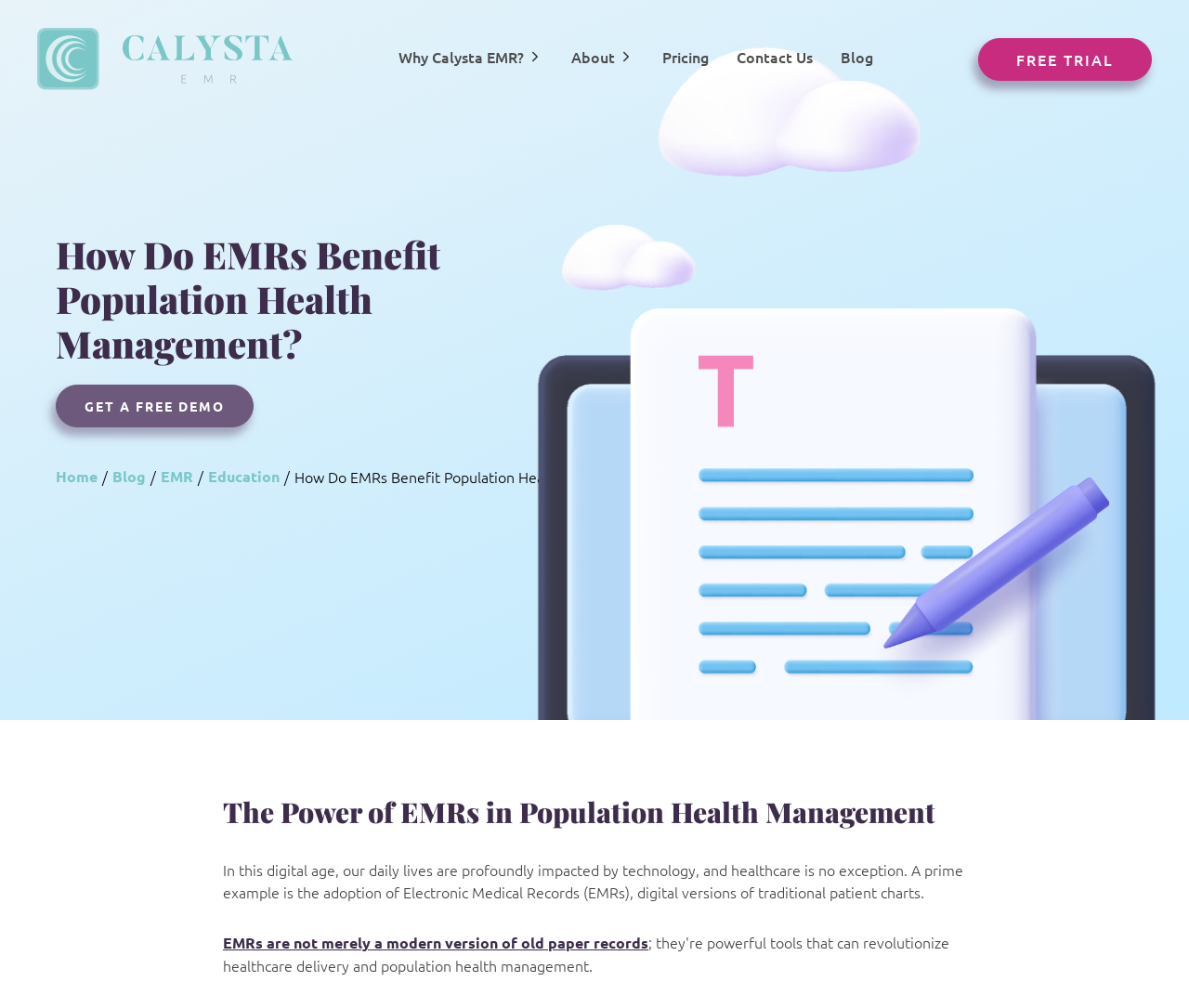Show the bounding box coordinates for the element that needs to be clicked to execute the following instruction: "Start a free trial". Provide the coordinates in the form of four float numbers between 0 and 1, i.e., [left, top, right, bottom].

[0.823, 0.037, 0.969, 0.08]